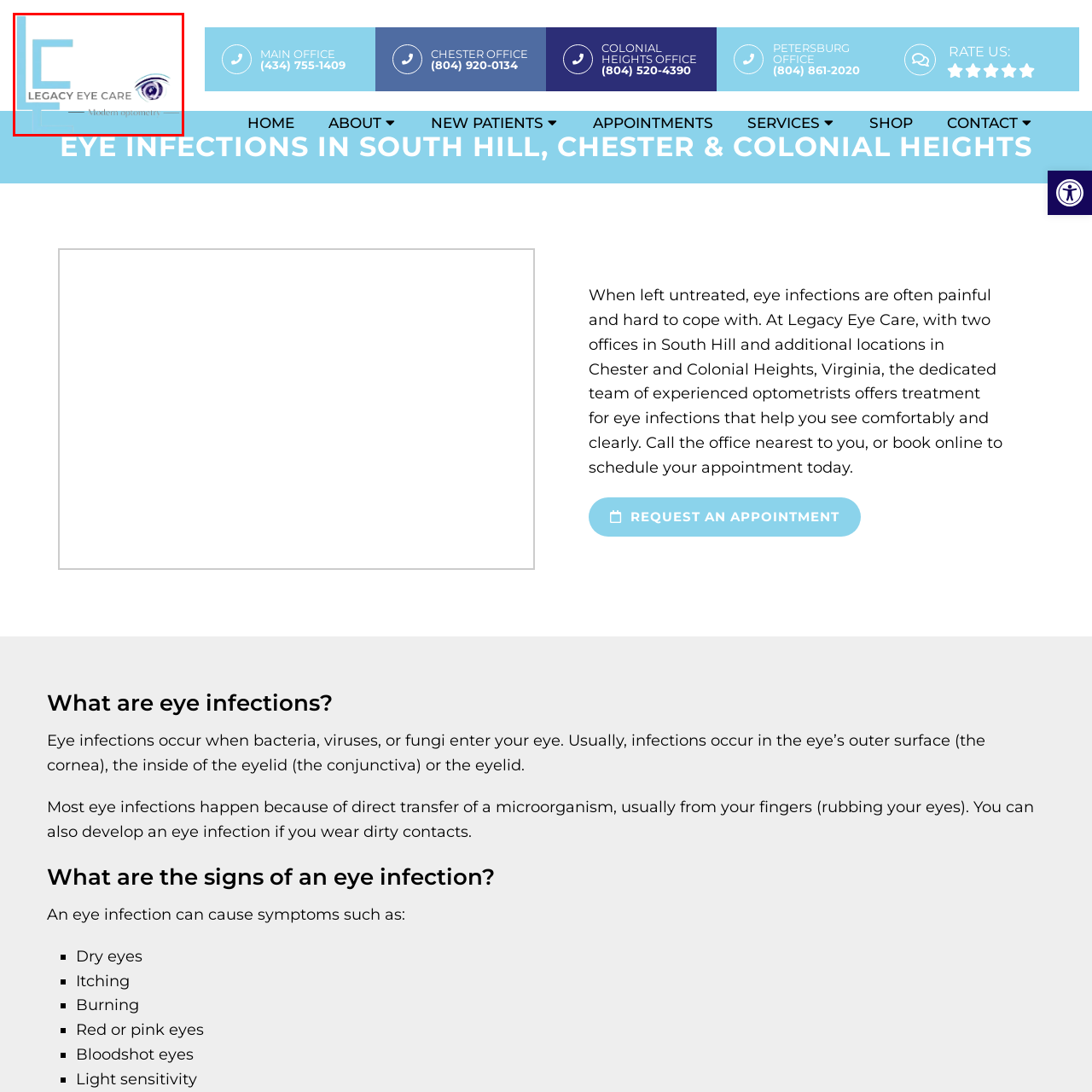What is the focus of the clinic?
Inspect the image portion within the red bounding box and deliver a detailed answer to the question.

The caption states that the phrase 'Modern optometry' beneath the logo highlights the clinic's focus on advanced eye care solutions. This indicates that the clinic is dedicated to providing quality eye health services using modern and advanced techniques.